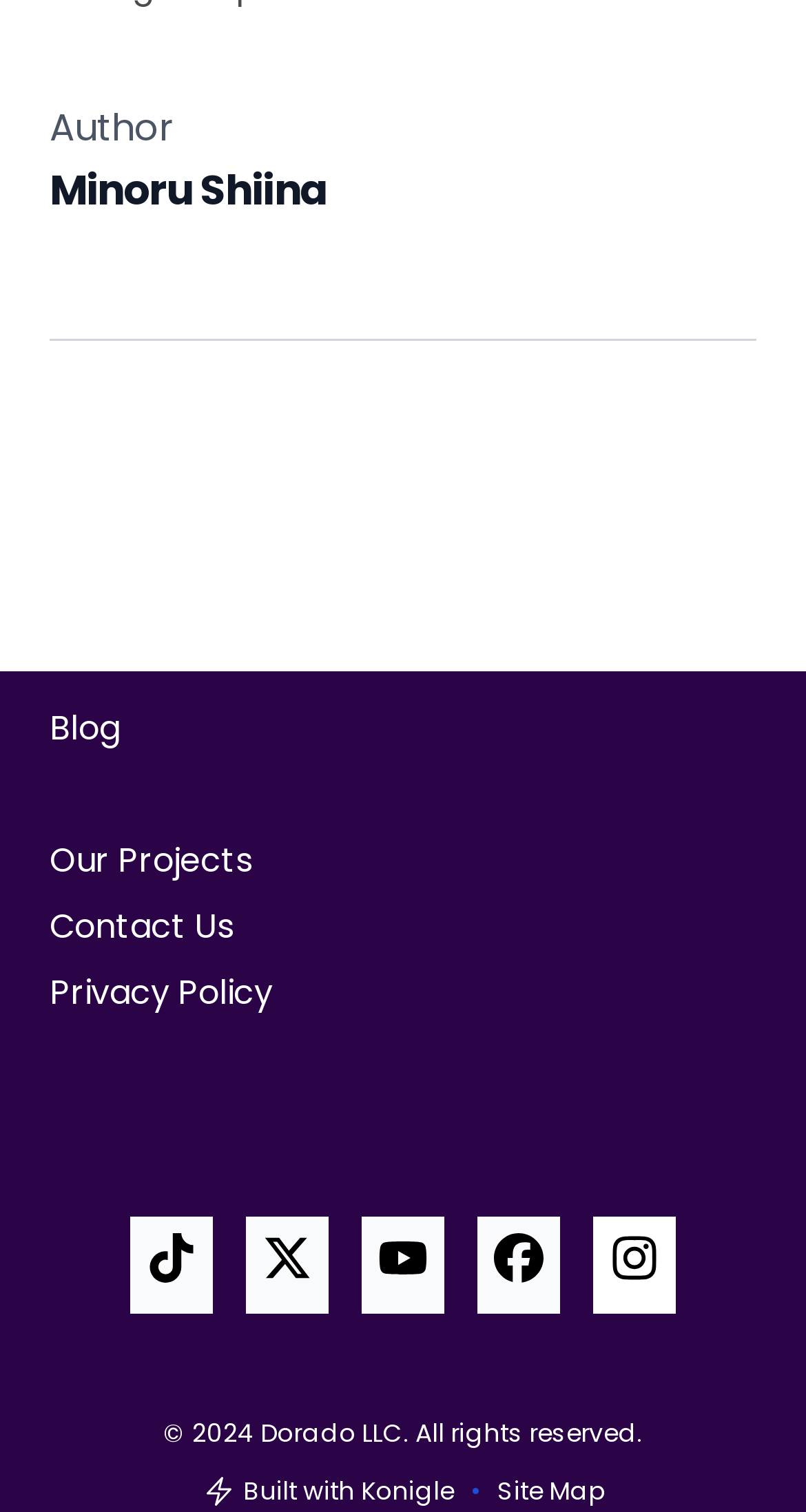Please respond to the question using a single word or phrase:
What is the copyright year?

2024